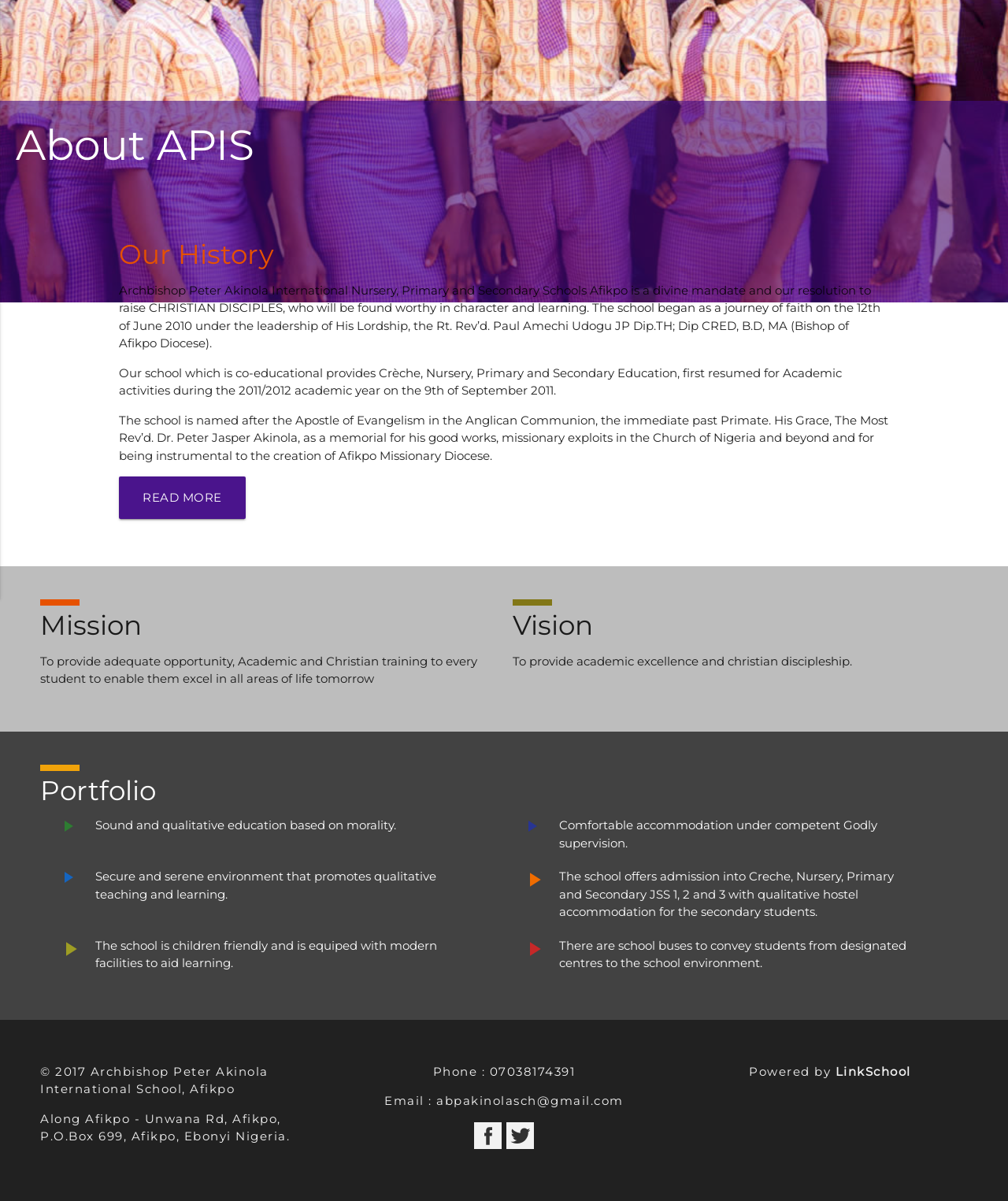Determine the bounding box for the described UI element: "LinkSchool".

[0.829, 0.886, 0.904, 0.898]